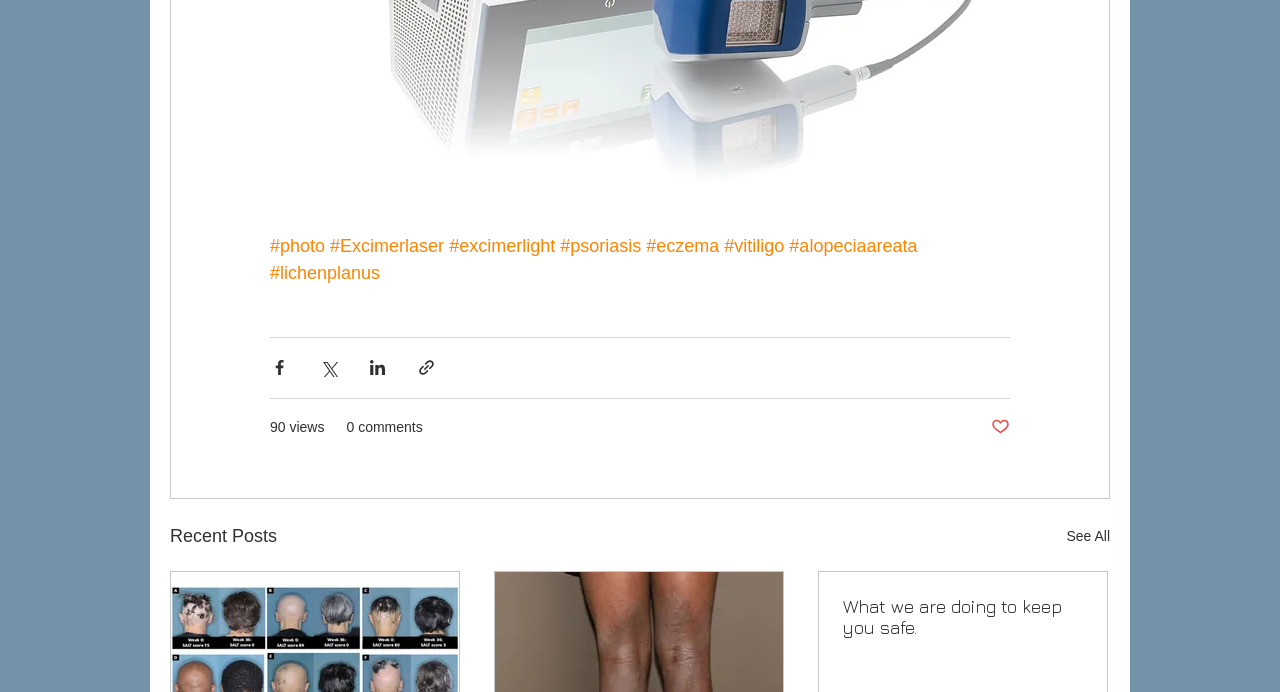What is the topic of the first link?
Using the image provided, answer with just one word or phrase.

Photo